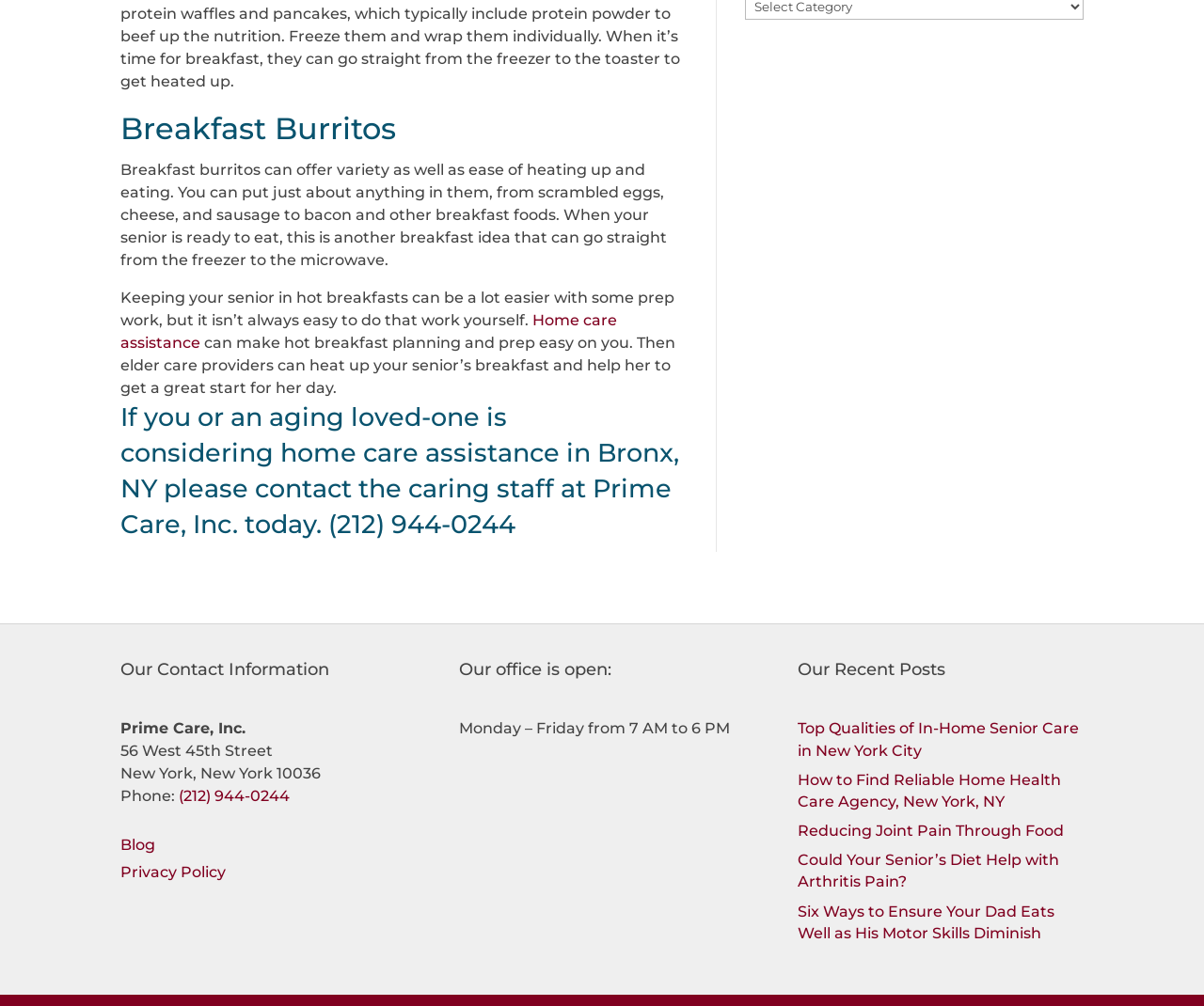Please determine the bounding box coordinates of the section I need to click to accomplish this instruction: "Learn about 'Reducing Joint Pain Through Food'".

[0.663, 0.817, 0.884, 0.835]